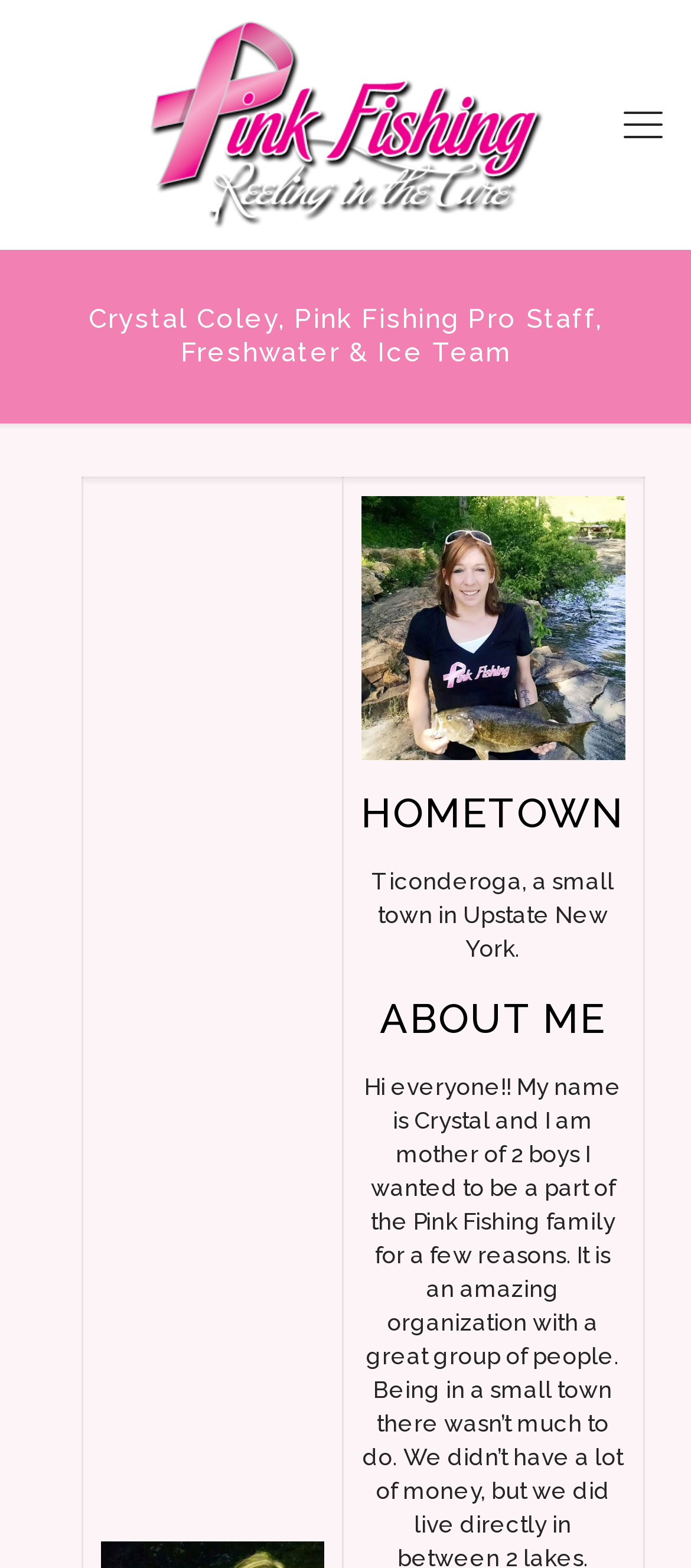What is the shape of the icon next to the link?
Provide a detailed and well-explained answer to the question.

The webpage contains a link with an icon, represented as '', which is a heart symbol.